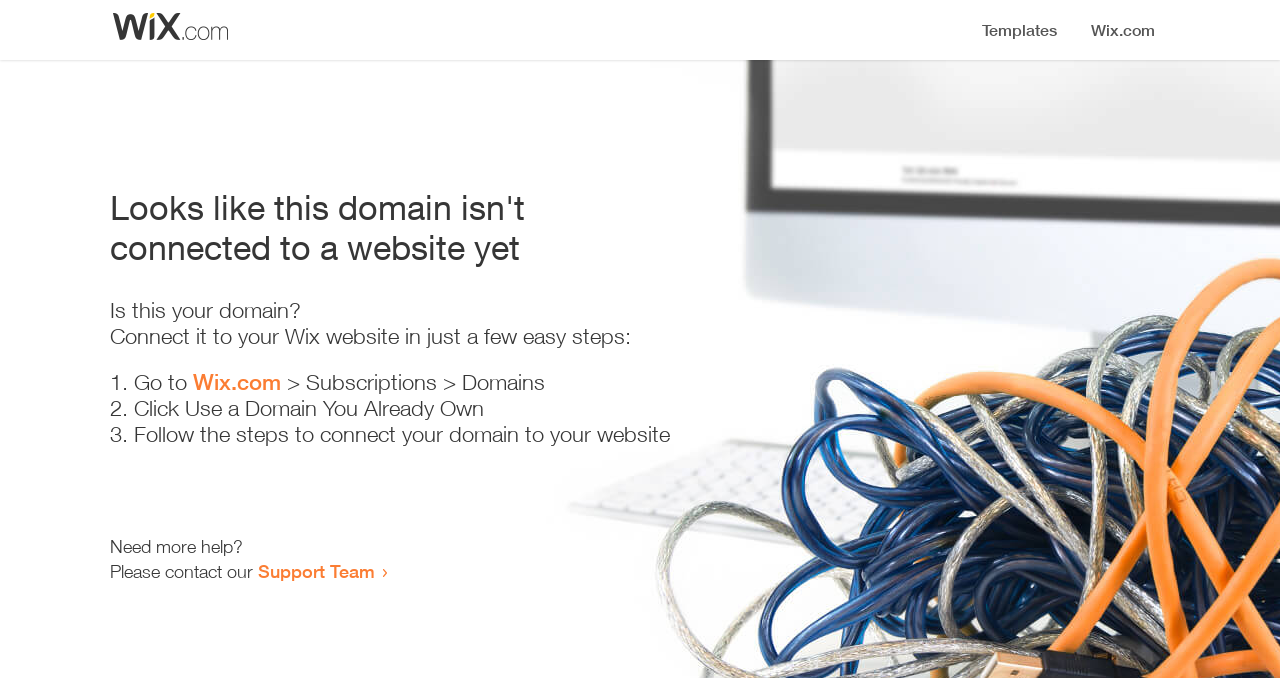Find the bounding box coordinates for the HTML element specified by: "Wix.com".

[0.151, 0.544, 0.22, 0.583]